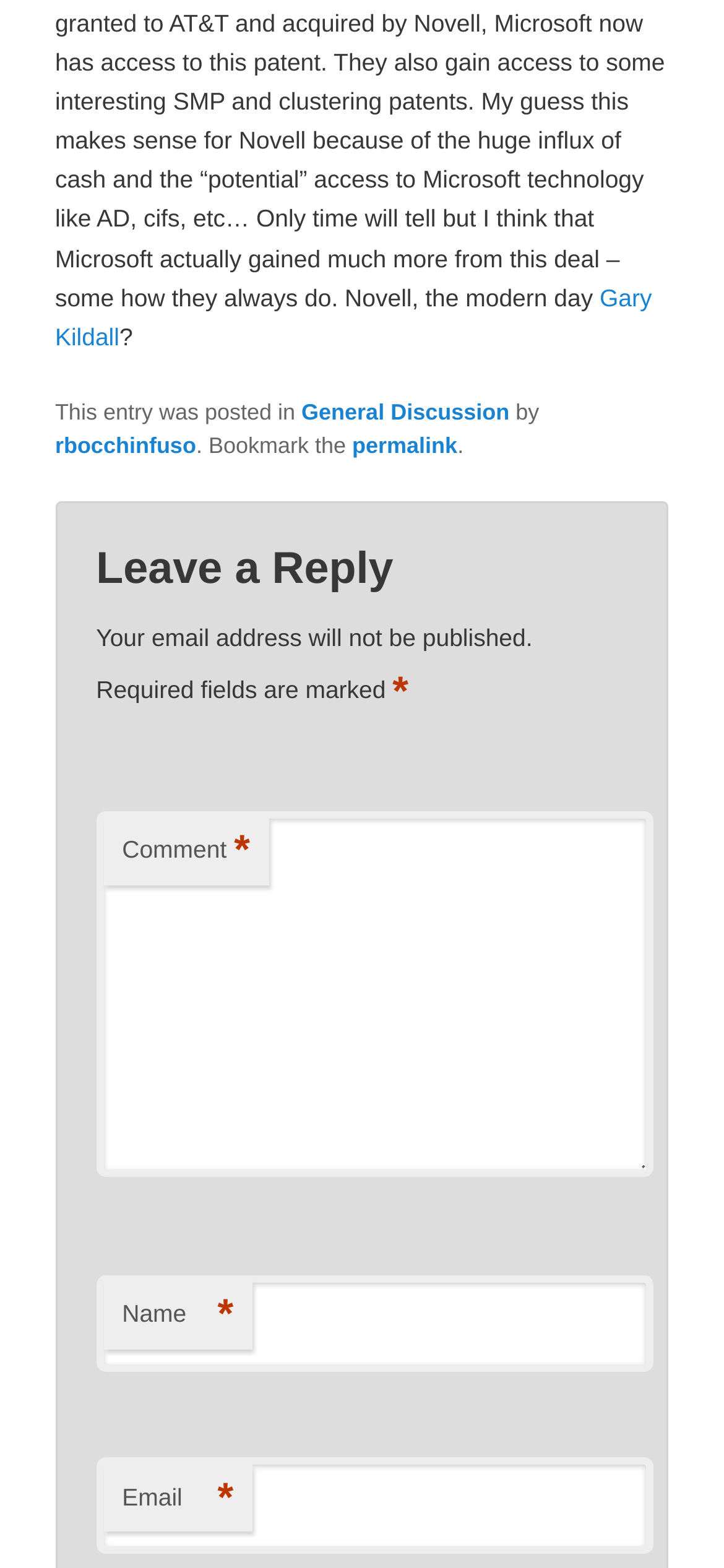What is the purpose of the 'permalink' link?
Relying on the image, give a concise answer in one word or a brief phrase.

Bookmarking